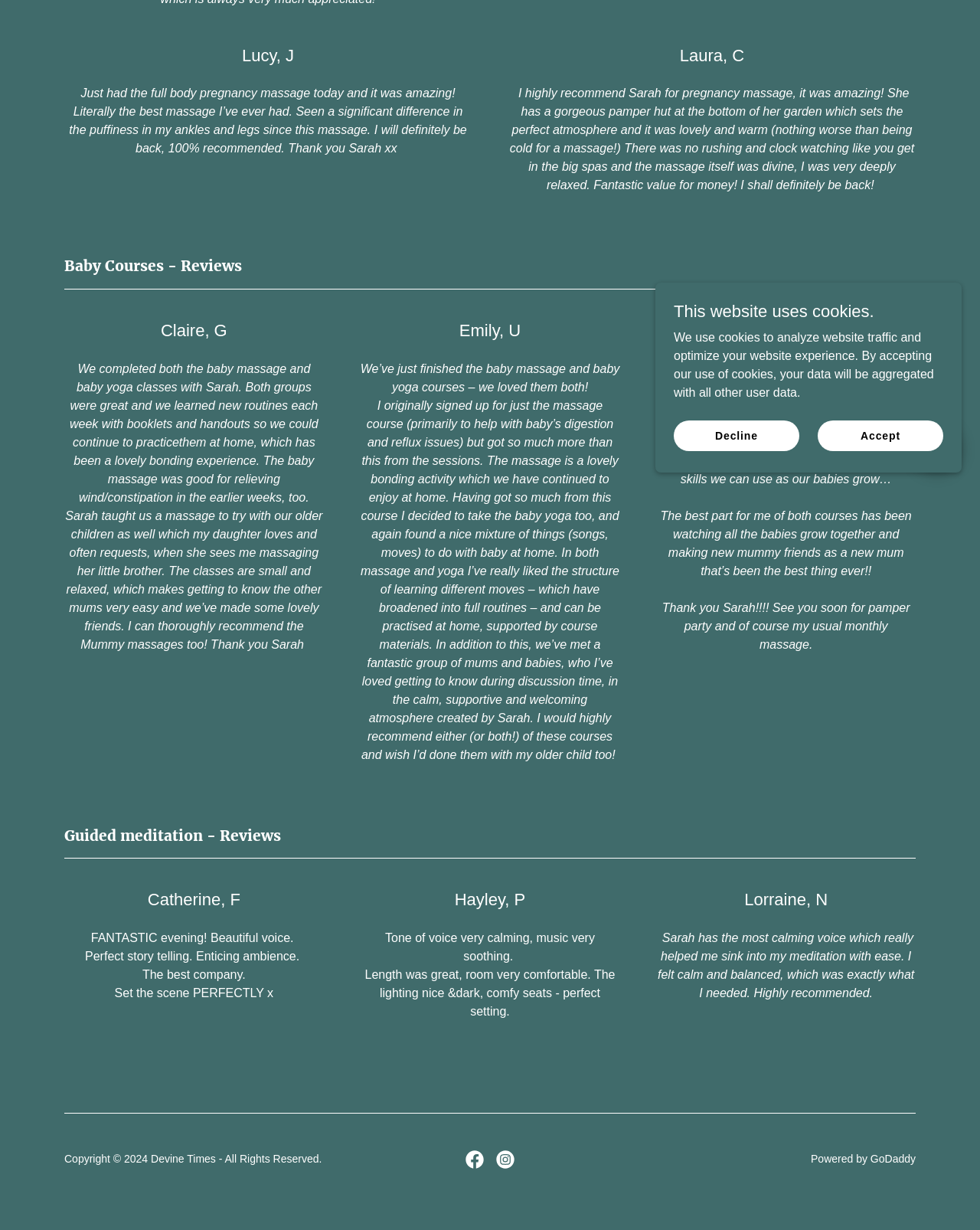Bounding box coordinates are specified in the format (top-left x, top-left y, bottom-right x, bottom-right y). All values are floating point numbers bounded between 0 and 1. Please provide the bounding box coordinate of the region this sentence describes: aria-label="Instagram Social Link"

[0.5, 0.93, 0.531, 0.955]